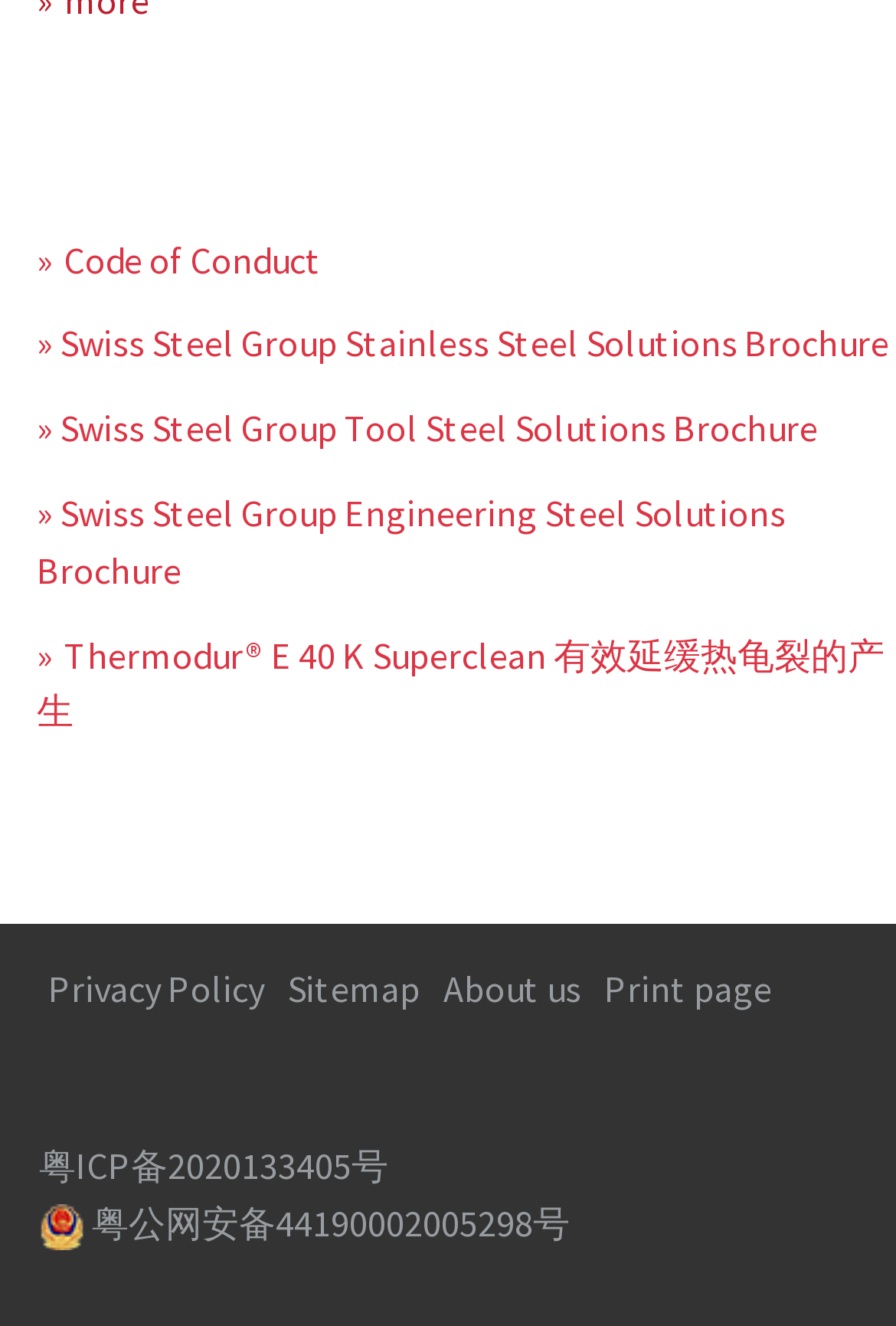Highlight the bounding box of the UI element that corresponds to this description: "parent_node: Make an appointment".

None